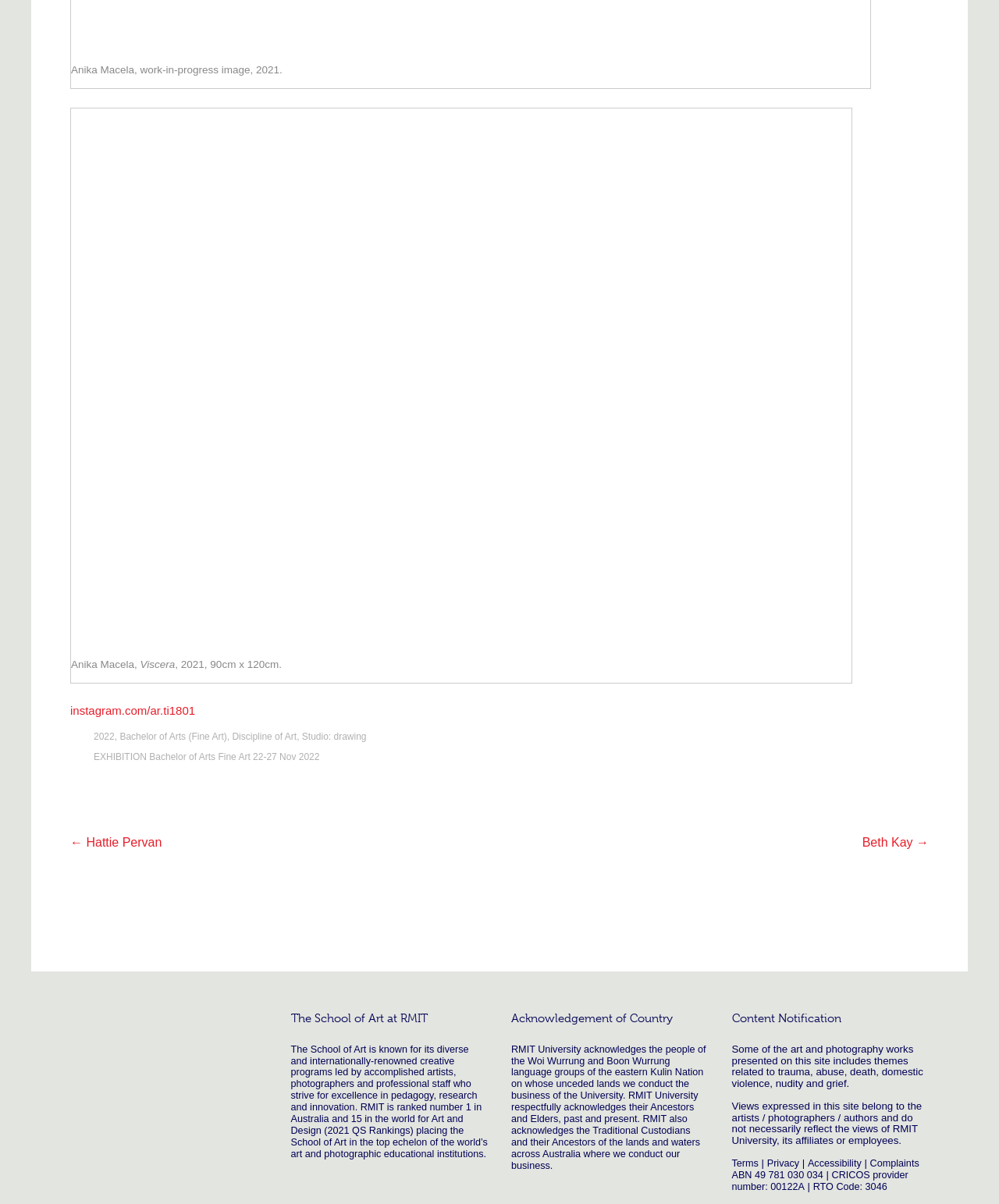Using the details in the image, give a detailed response to the question below:
What is the university ranked number 1 in Australia for?

The answer can be found in the link element, which states that 'RMIT is ranked number 1 in Australia and 15 in the world for Art and Design (2021 QS Rankings)'.